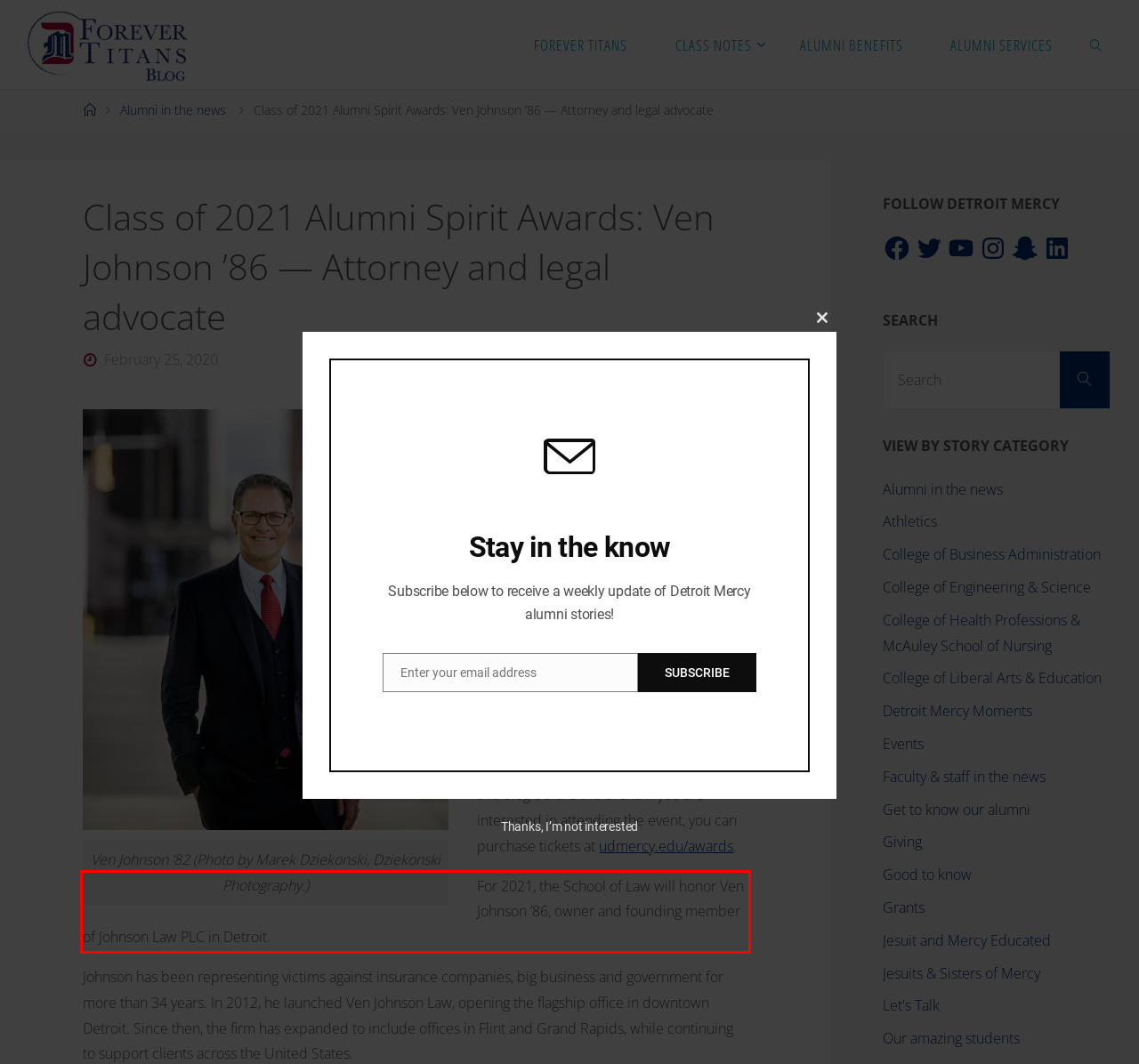Given a screenshot of a webpage, identify the red bounding box and perform OCR to recognize the text within that box.

For 2021, the School of Law will honor Ven Johnson ’86, owner and founding member of Johnson Law PLC in Detroit.